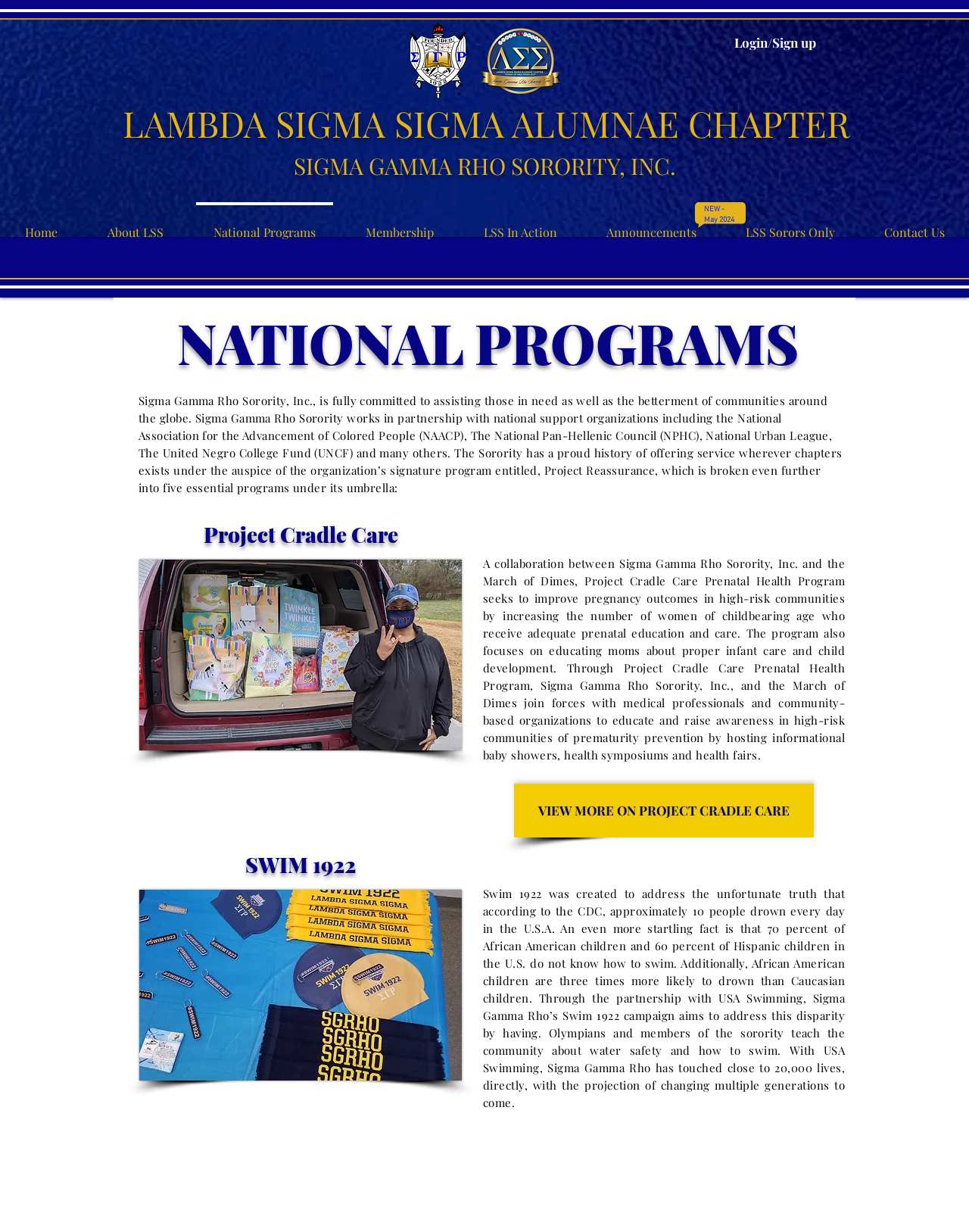Respond with a single word or phrase:
How many lives has Sigma Gamma Rho touched with USA Swimming?

Close to 20,000